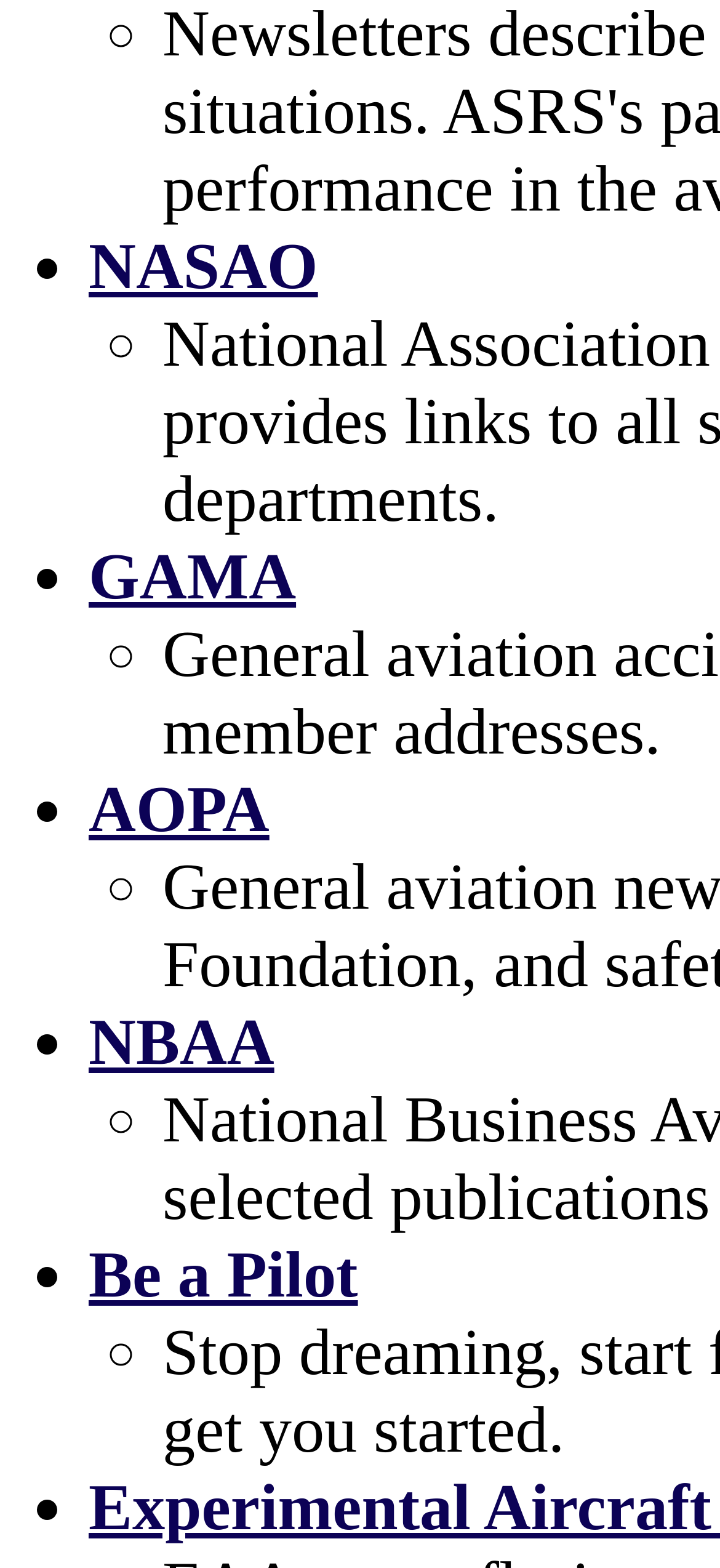What is the first link on the webpage?
Provide a short answer using one word or a brief phrase based on the image.

NASAO